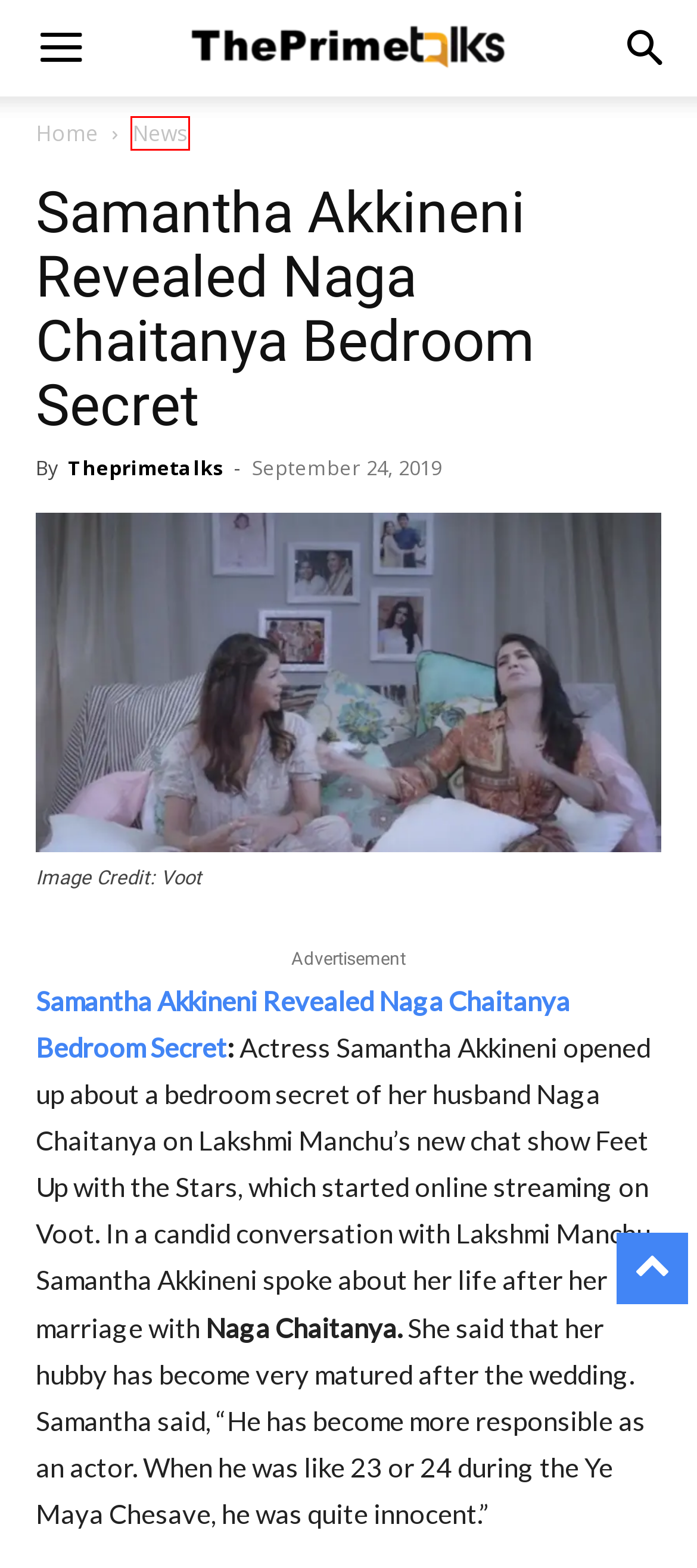You have a screenshot of a webpage with a red rectangle bounding box around an element. Identify the best matching webpage description for the new page that appears after clicking the element in the bounding box. The descriptions are:
A. What is the Mahadev Betting App? - Theprimetalks.com
B. SouthColors: Latest Entertainment News and Celebrity Gossips
C. Mollywood: Latest Malayalam Movies News, Gossips and Updates
D. SONGS: Listen New Songs Hindi, Telugu, Tamil, Kannada, Malayalam
E. Samantha and Naga Chaitanya Announce Their Separation
F. How to Convert Jio Postpaid to Prepaid Online?
G. Latest News Headlines Today from India and Around the world
H. Samantha Akkineni open up on Bedroom Secret of Naga Chaitanya - Theprimetalks.com

G